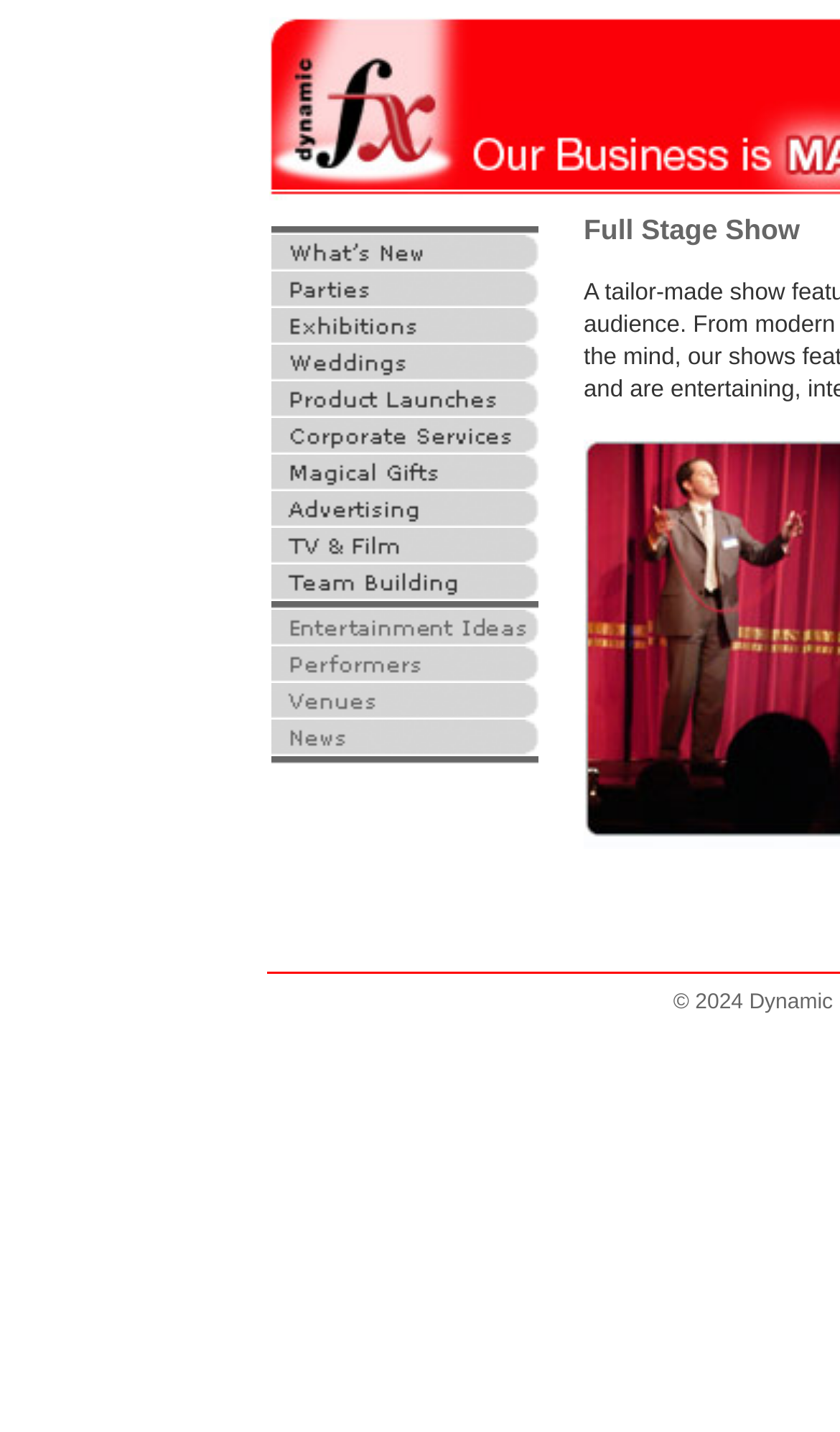Can you specify the bounding box coordinates of the area that needs to be clicked to fulfill the following instruction: "Explore Entertainment"?

None